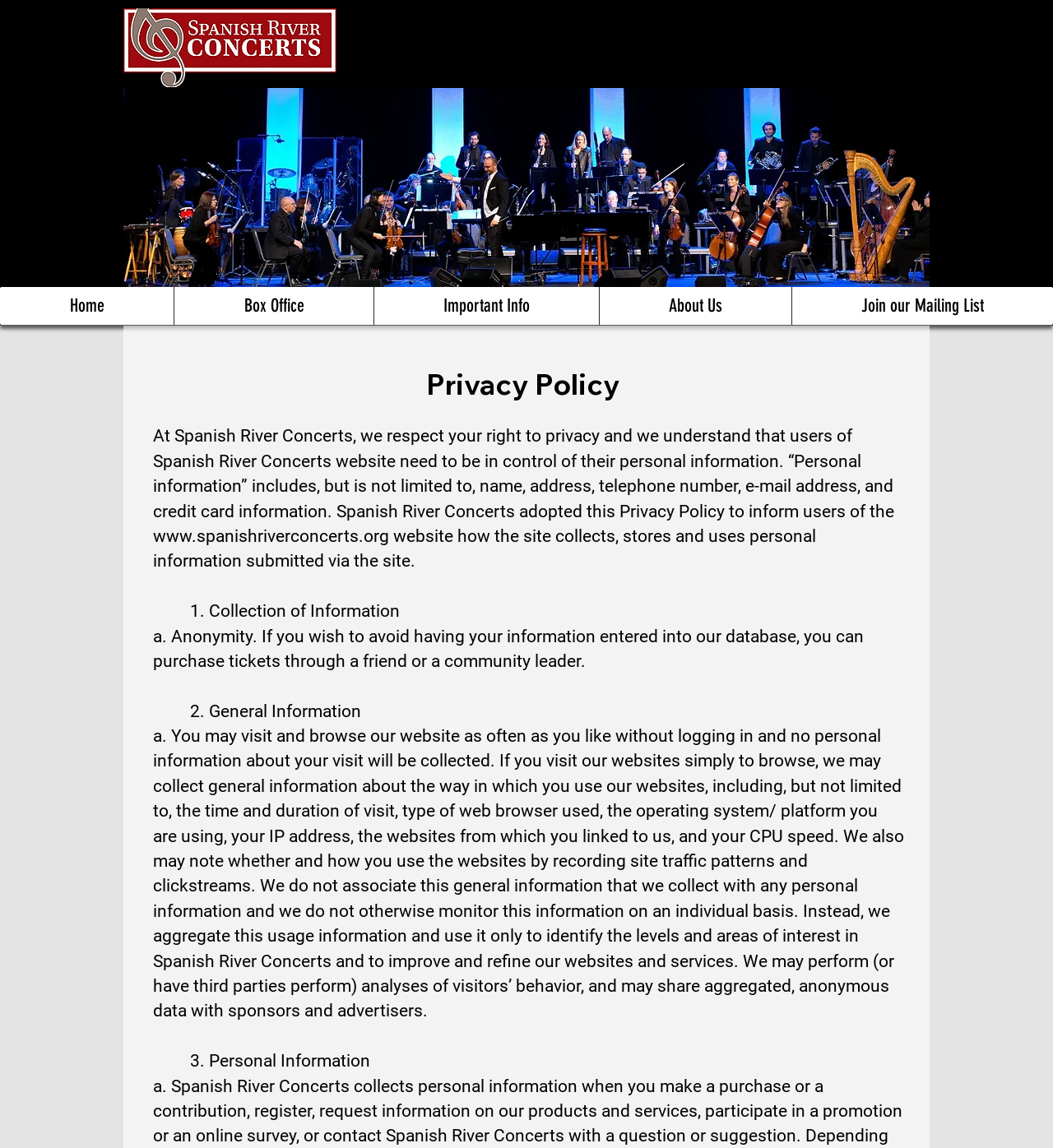Give a comprehensive overview of the webpage, including key elements.

The webpage is about the Privacy Policy of Spanish River Concerts. At the top, there is a logo image on the left, and a larger background image that spans most of the width of the page. Below these images, there is a navigation menu with links to "Home", "Box Office", "Important Info", "About Us", and "Join our Mailing List".

The main content of the page is divided into sections, with headings and paragraphs of text. The first heading is "Privacy Policy", followed by a paragraph of text that explains the website's policy on personal information. This is followed by a link to the website's URL.

The next section is titled "1. Collection of Information", with a paragraph of text that explains how the website collects information. This is followed by another section titled "2. General Information", with a longer paragraph of text that explains how the website uses general information about visitors, such as browser type and operating system.

Finally, there is a section titled "3. Personal Information", but the text of this section is not provided. Overall, the webpage is a formal and informative page that explains the website's privacy policy in detail.